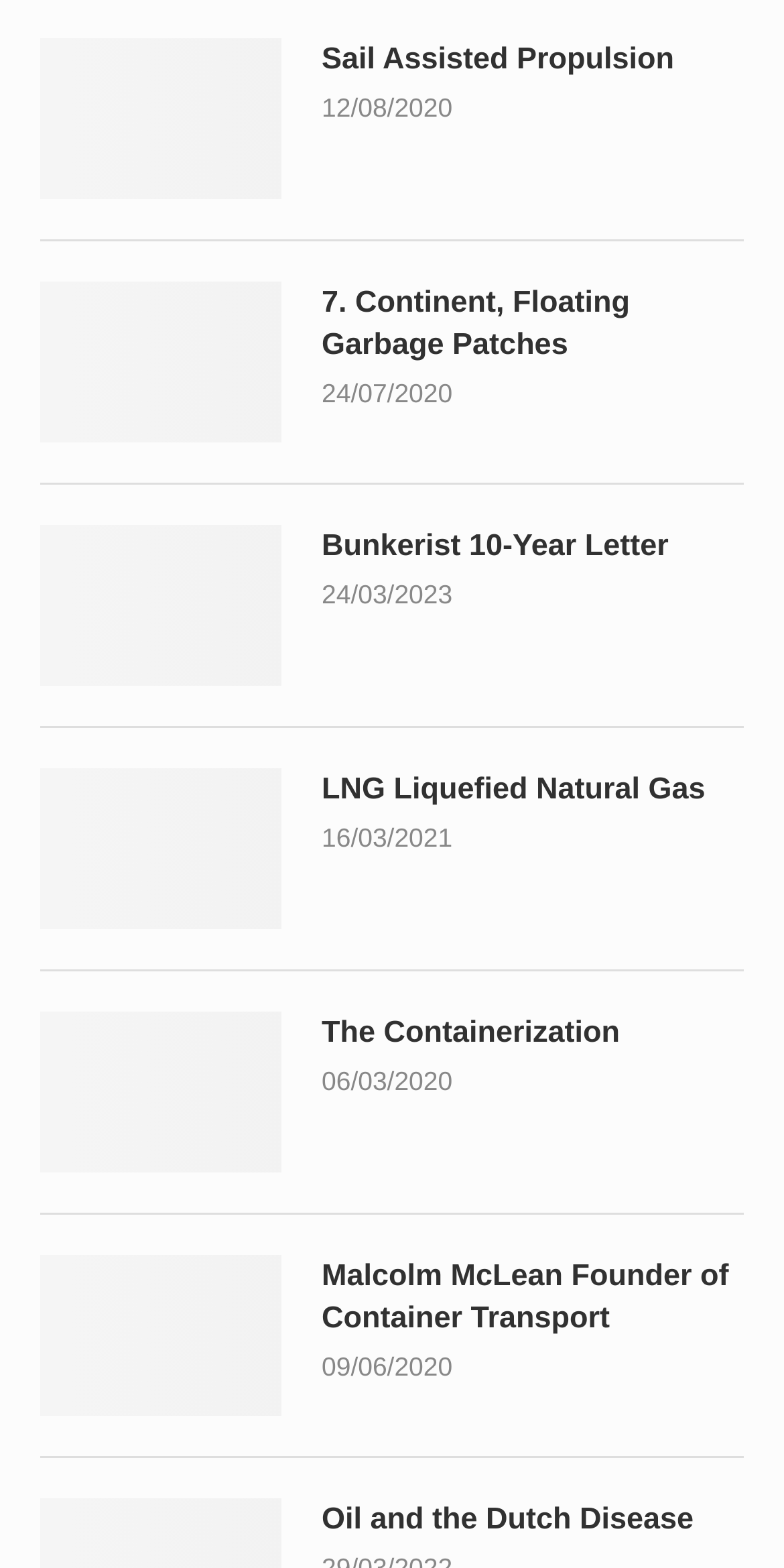Find and indicate the bounding box coordinates of the region you should select to follow the given instruction: "Click on Sail Assisted Propulsion".

[0.051, 0.024, 0.359, 0.127]